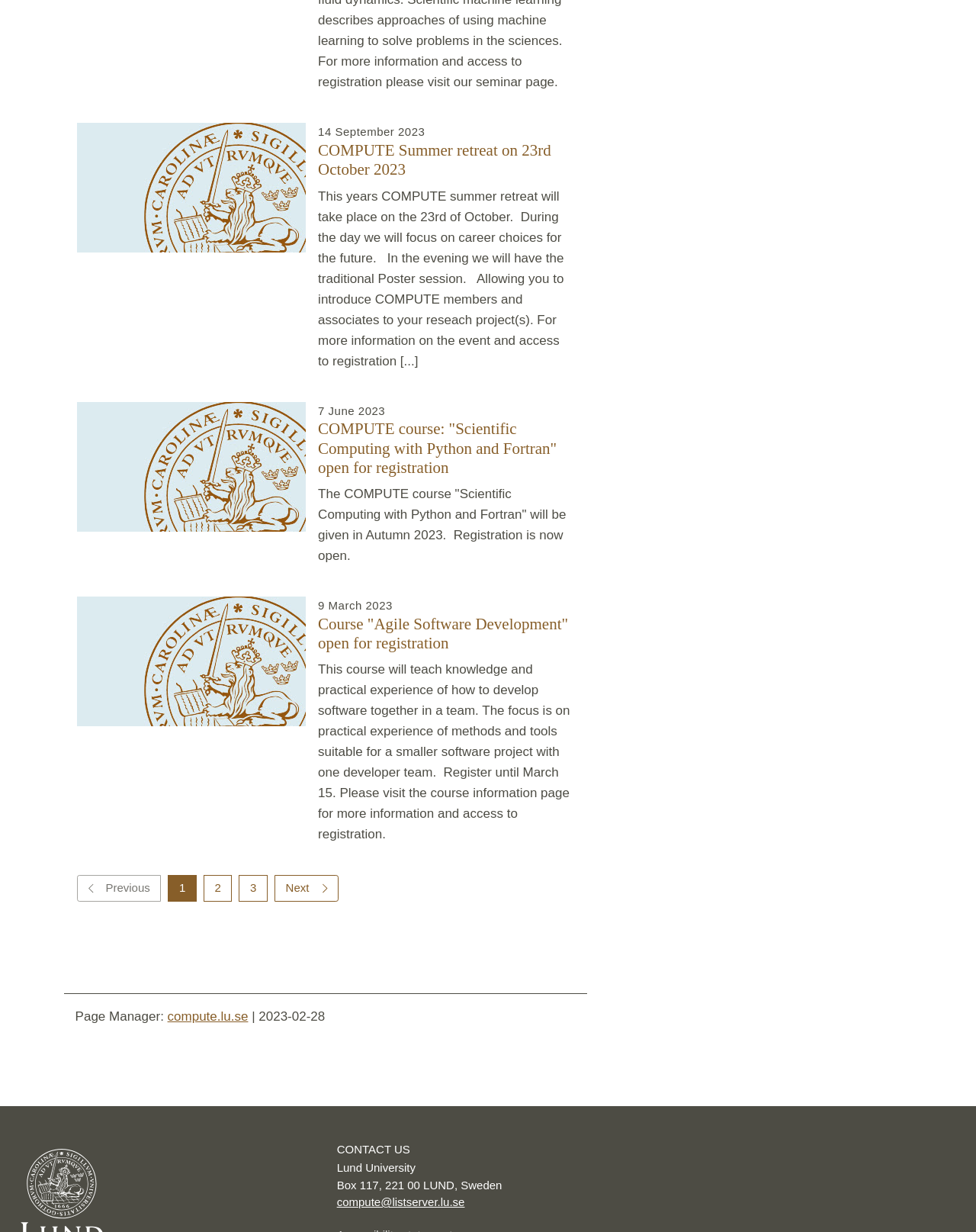Determine the bounding box coordinates of the area to click in order to meet this instruction: "Click on the 'Earid Real Estate' link".

None